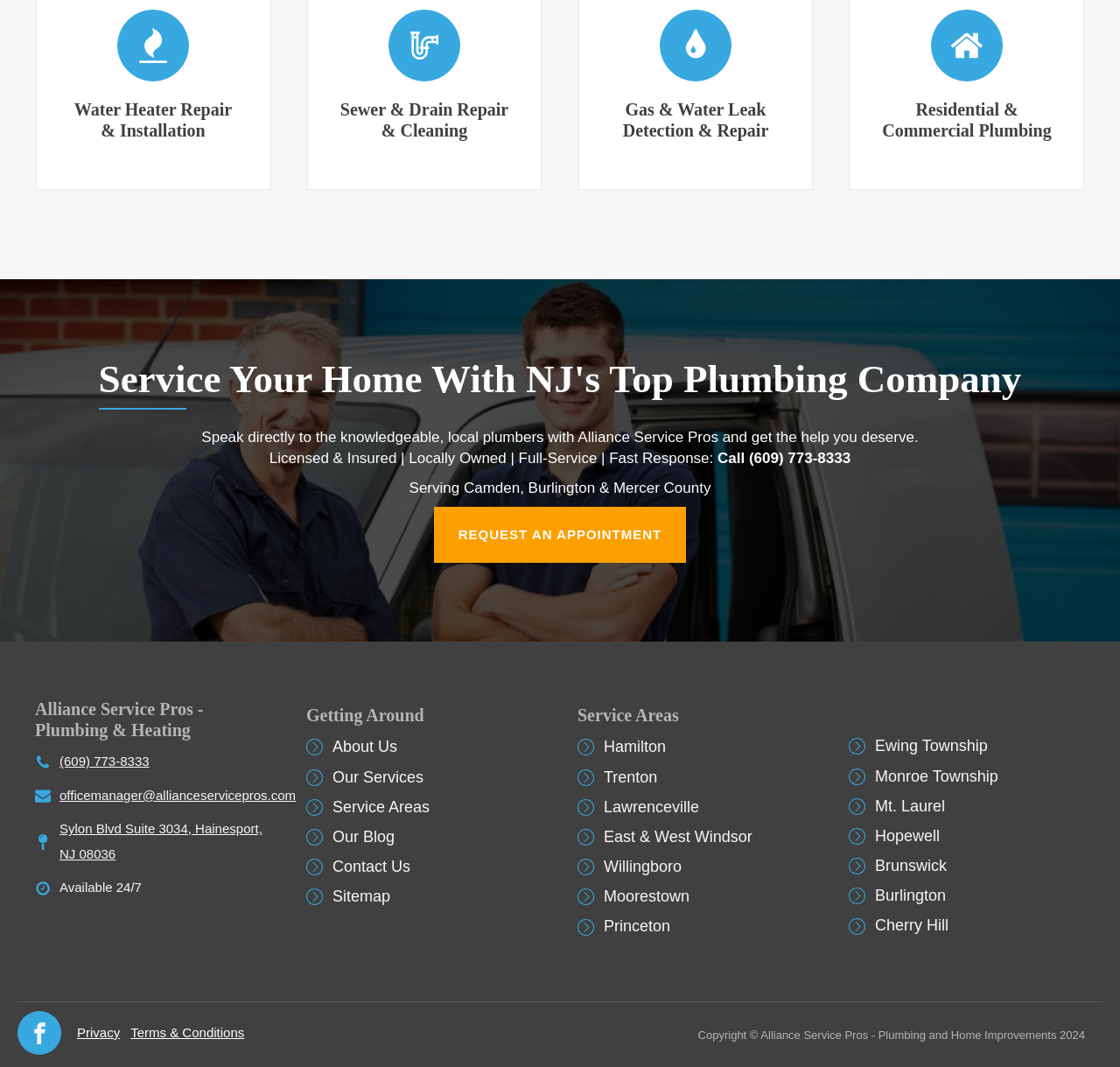Determine the bounding box coordinates of the area to click in order to meet this instruction: "Contact the office via email".

[0.053, 0.734, 0.264, 0.757]